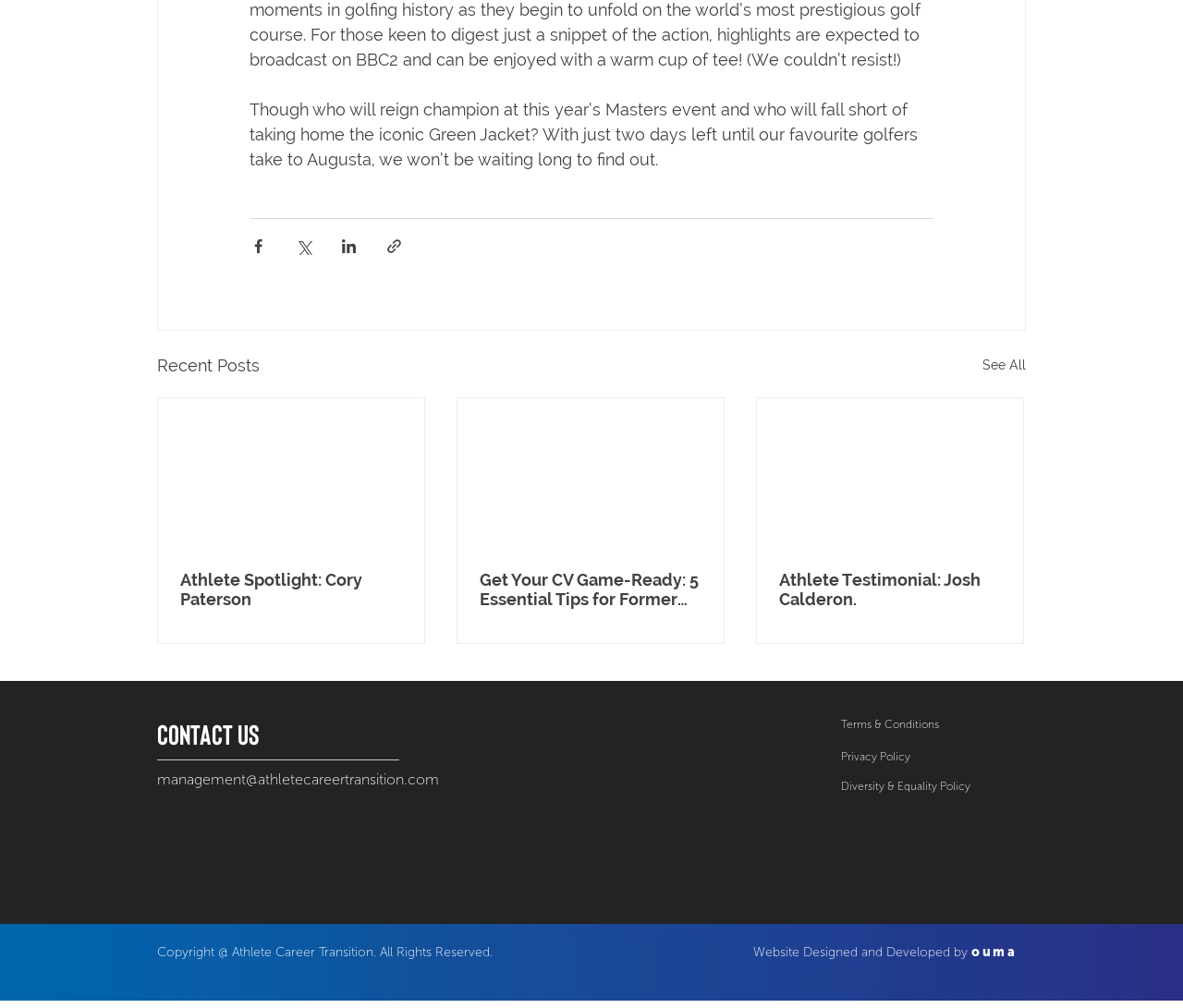Find the bounding box coordinates of the element to click in order to complete the given instruction: "click the link to go home."

None